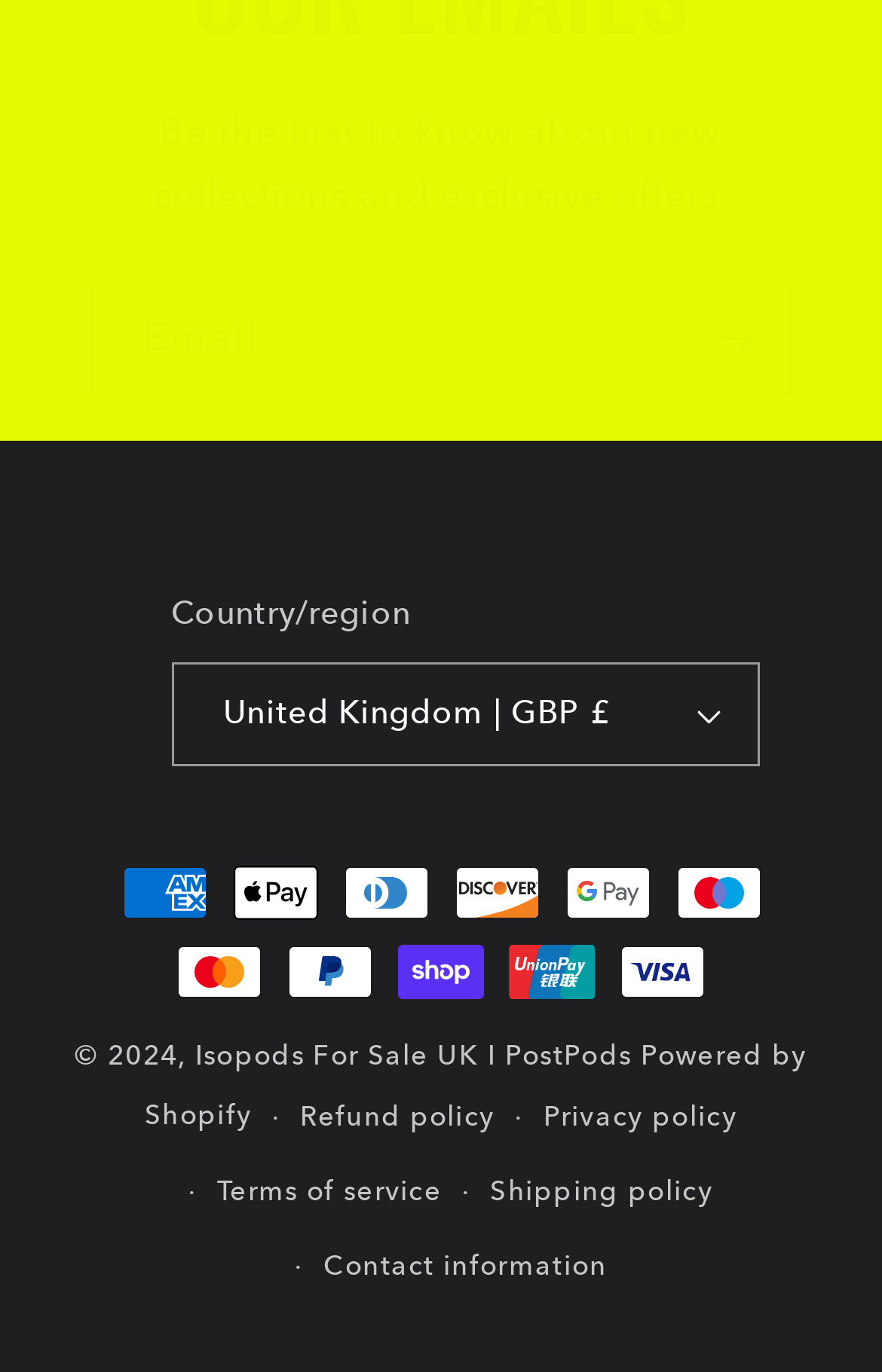Based on the element description United Kingdom | GBP £, identify the bounding box coordinates for the UI element. The coordinates should be in the format (top-left x, top-left y, bottom-right x, bottom-right y) and within the 0 to 1 range.

[0.194, 0.482, 0.862, 0.558]